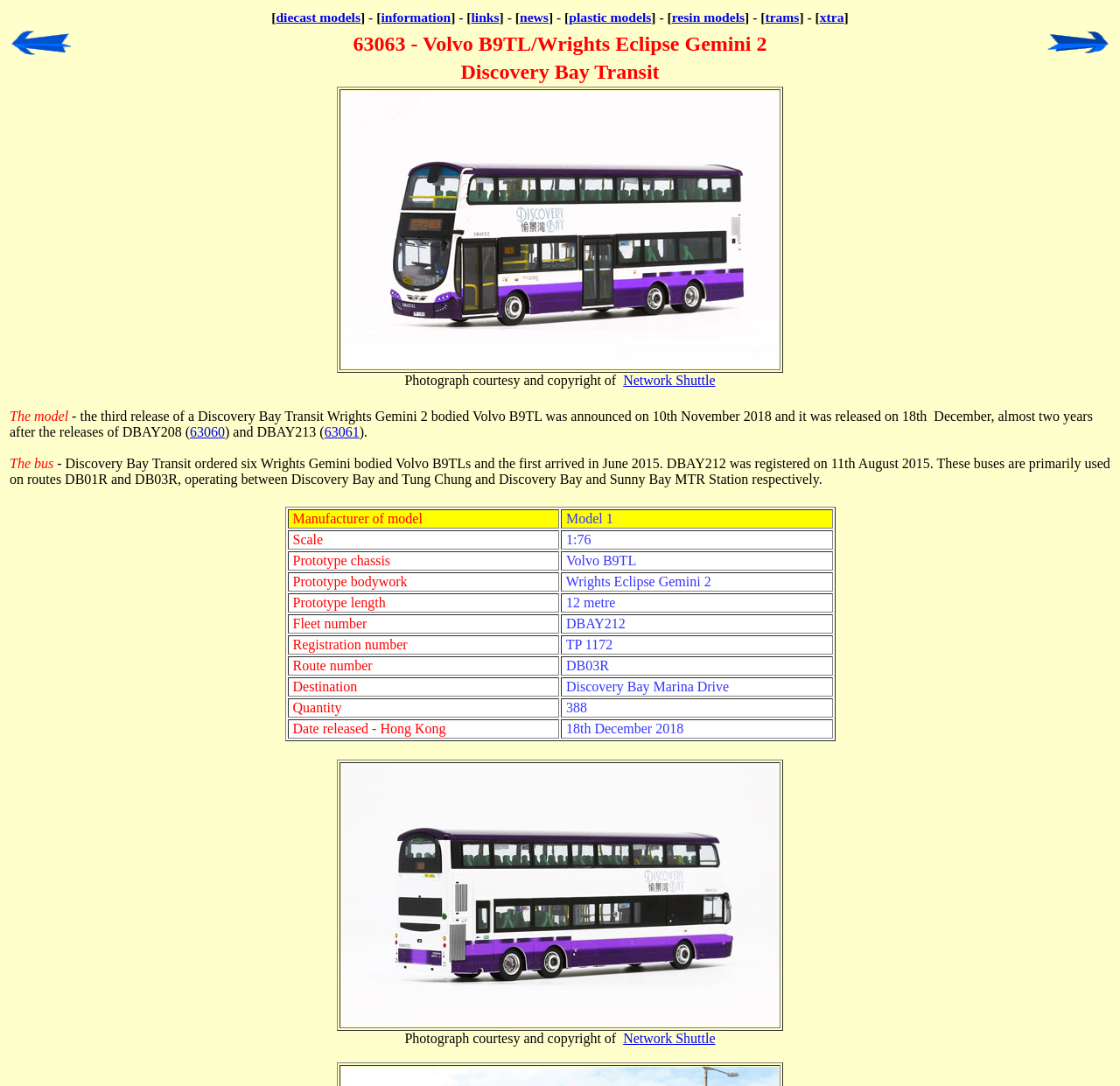Provide the bounding box coordinates of the UI element this sentence describes: "information".

[0.34, 0.009, 0.402, 0.023]